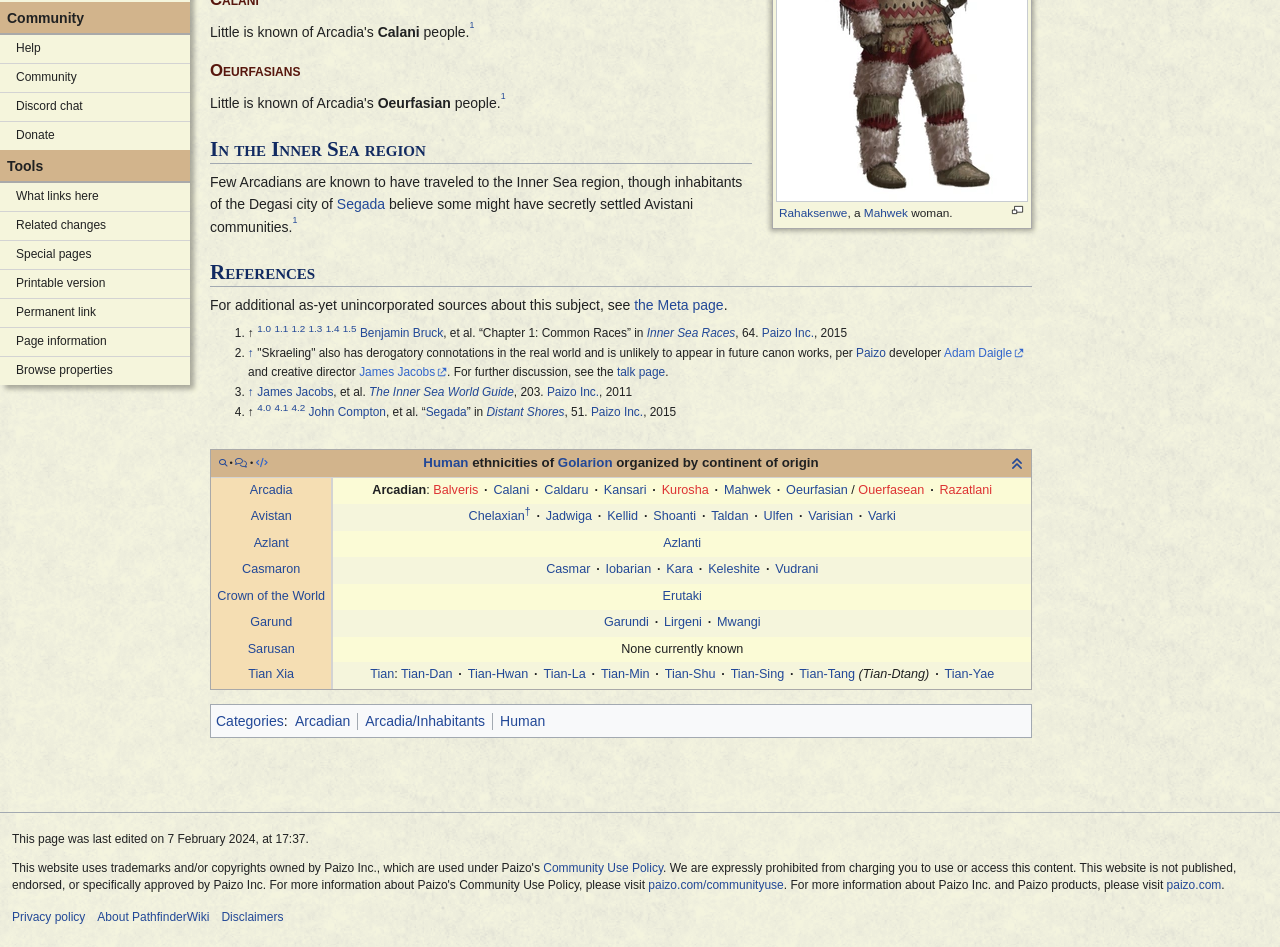Determine the bounding box of the UI component based on this description: "Inner Sea Races". The bounding box coordinates should be four float values between 0 and 1, i.e., [left, top, right, bottom].

[0.505, 0.02, 0.574, 0.035]